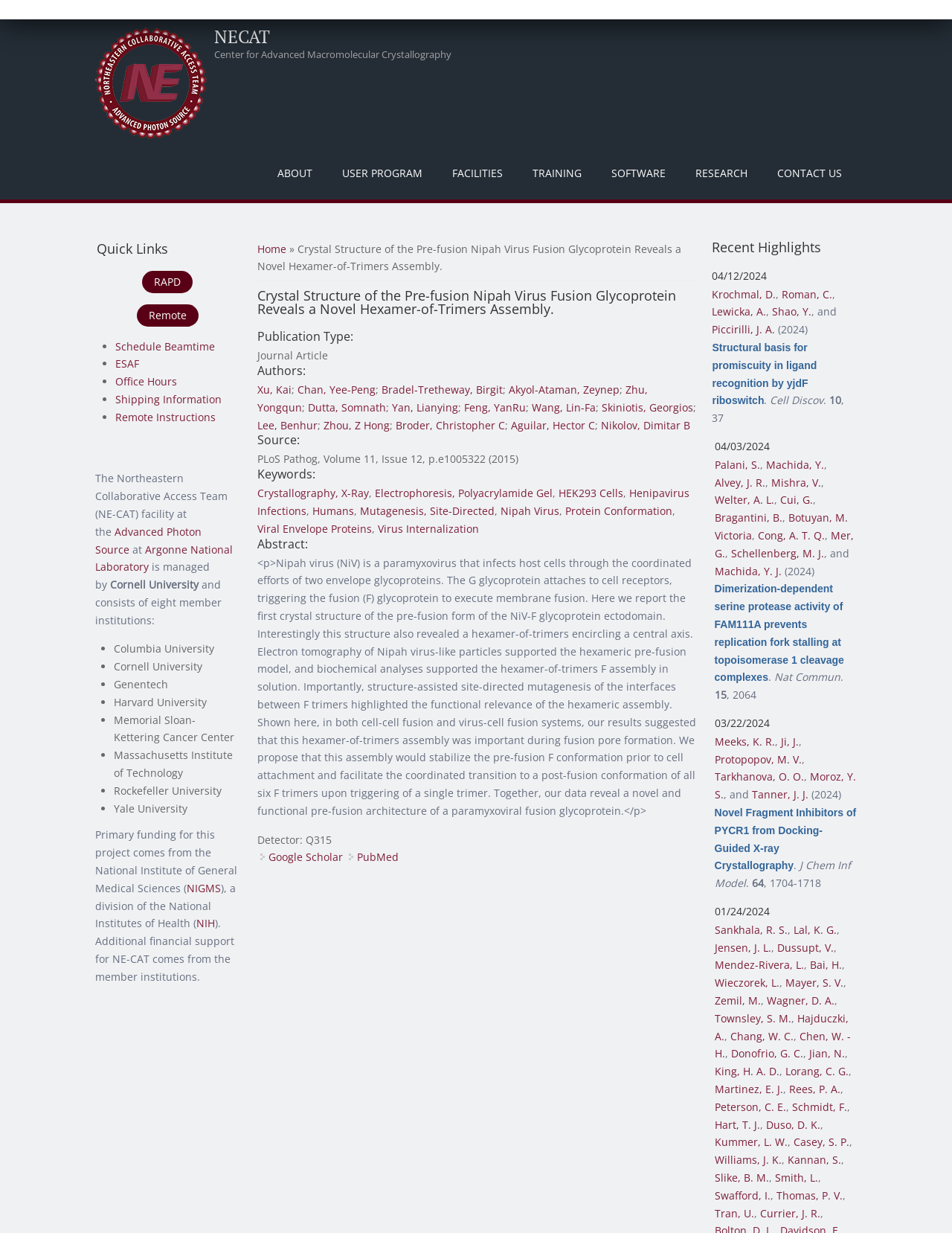Specify the bounding box coordinates of the area to click in order to execute this command: 'Go to the 'CONTACT US' page'. The coordinates should consist of four float numbers ranging from 0 to 1, and should be formatted as [left, top, right, bottom].

[0.801, 0.119, 0.9, 0.161]